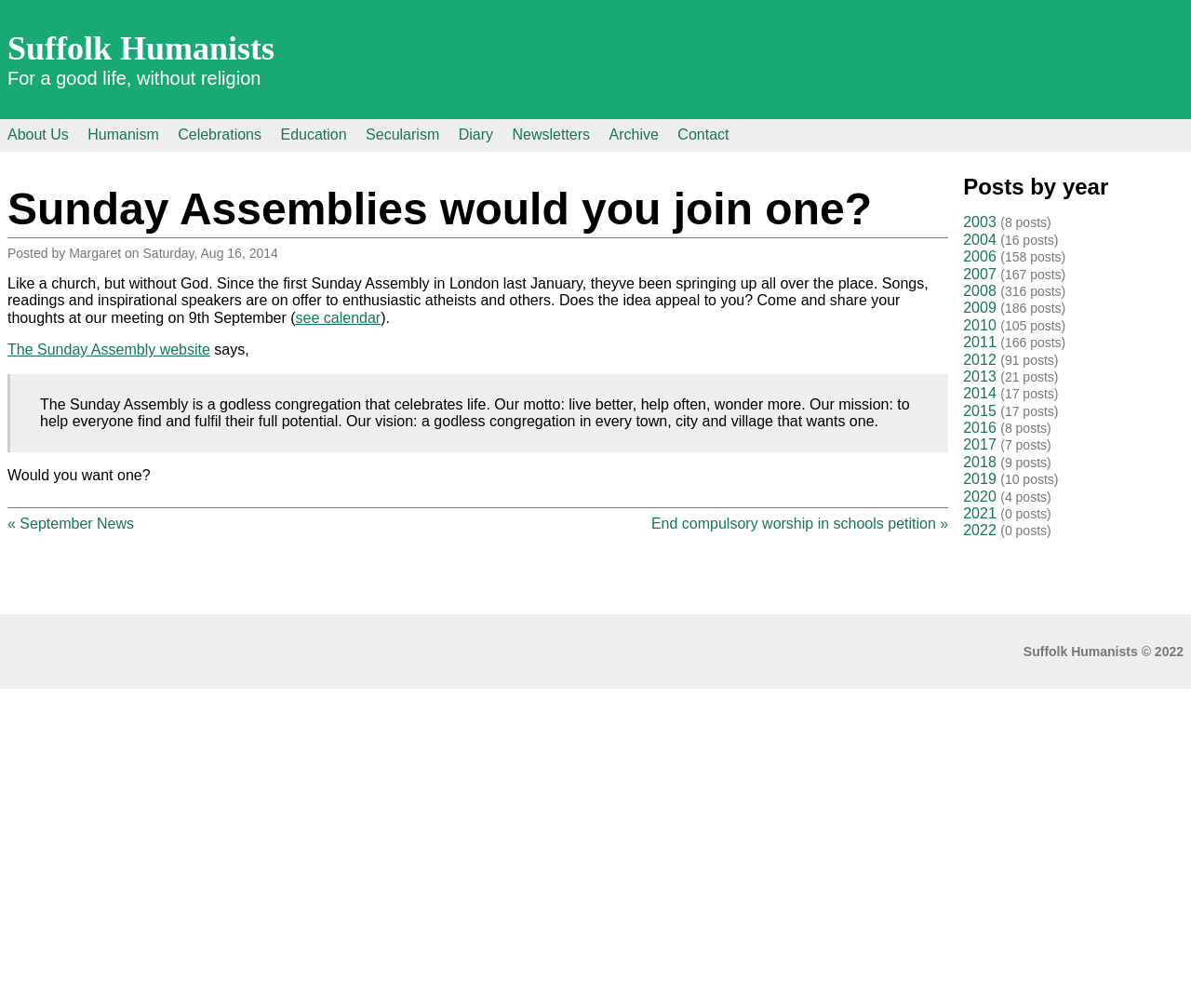Specify the bounding box coordinates of the element's area that should be clicked to execute the given instruction: "Visit 'The Sunday Assembly website'". The coordinates should be four float numbers between 0 and 1, i.e., [left, top, right, bottom].

[0.006, 0.339, 0.176, 0.355]